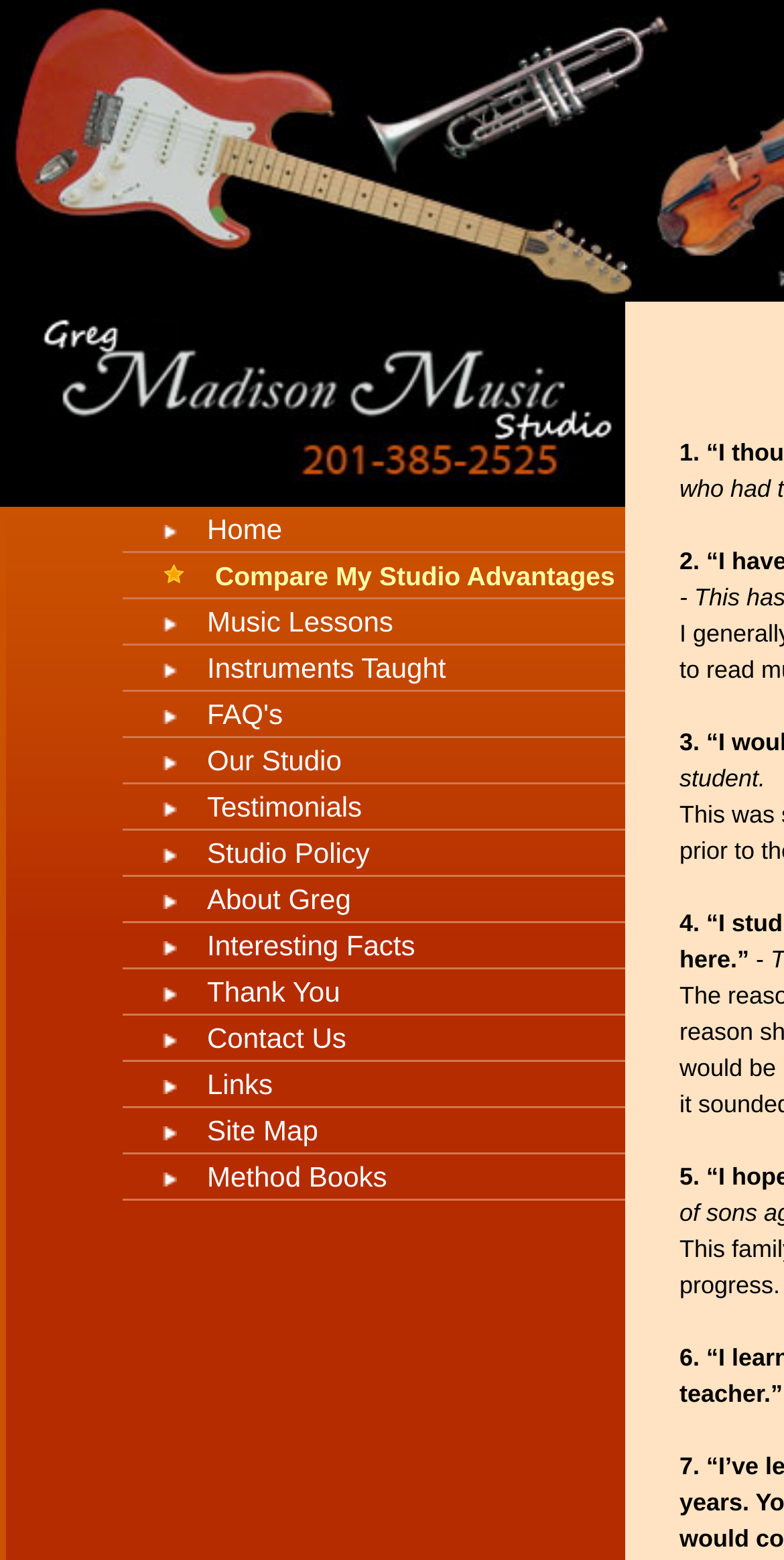Identify the bounding box coordinates for the UI element described as: "Terms and Conditions". The coordinates should be provided as four floats between 0 and 1: [left, top, right, bottom].

None